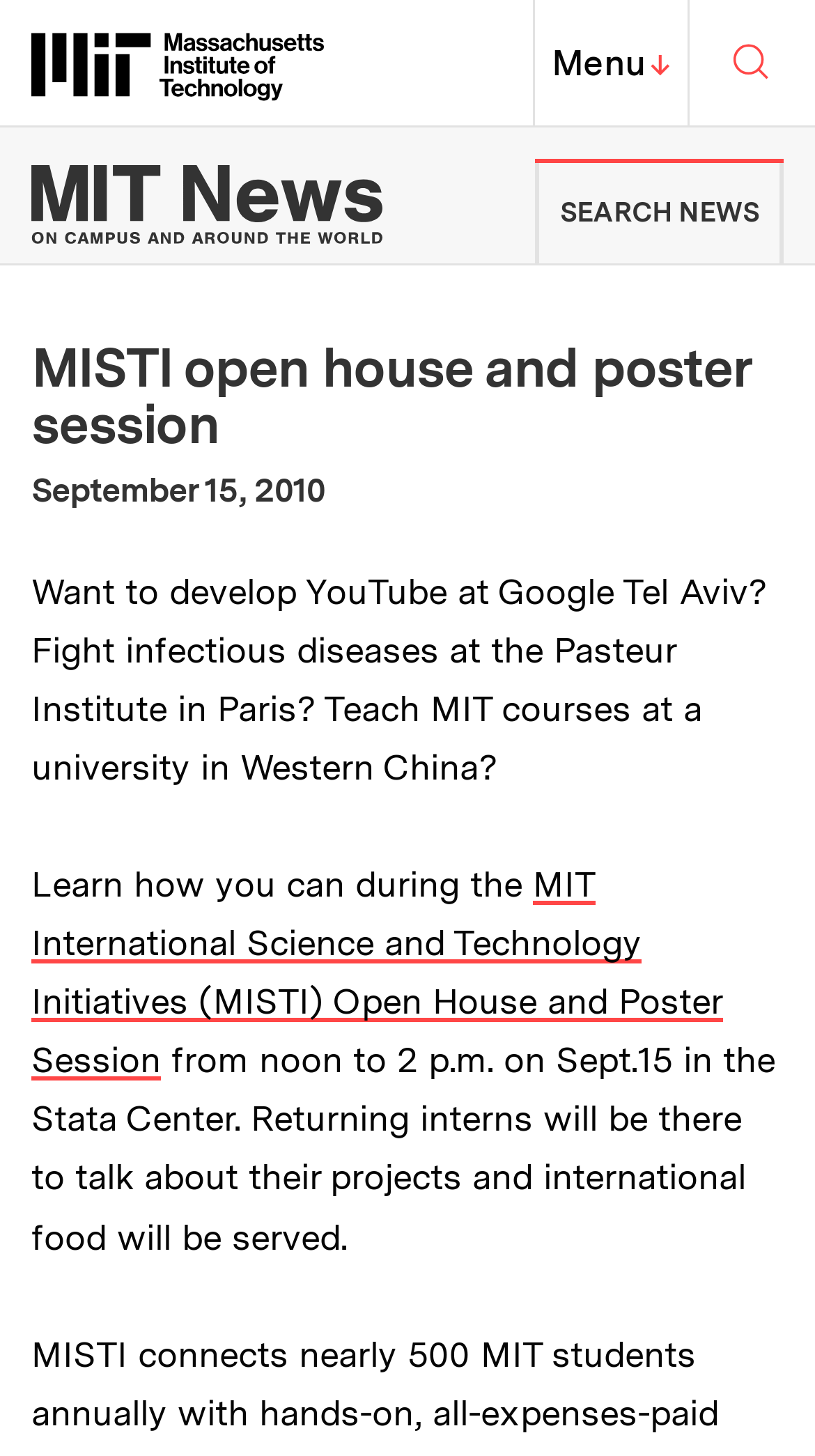What type of food will be served at the event?
Carefully analyze the image and provide a thorough answer to the question.

According to the webpage, 'international food will be served' at the event.